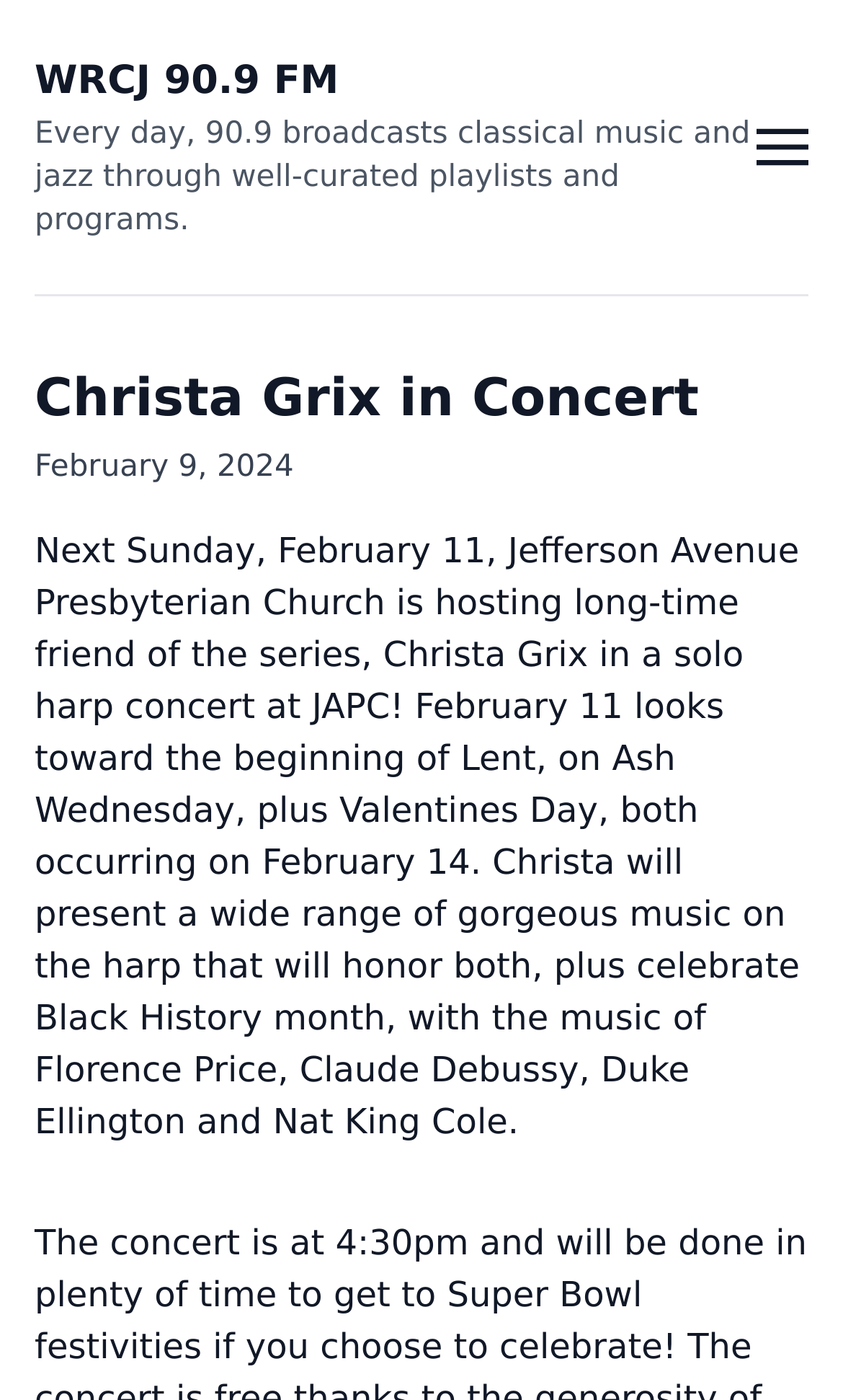Please determine the heading text of this webpage.

Christa Grix in Concert